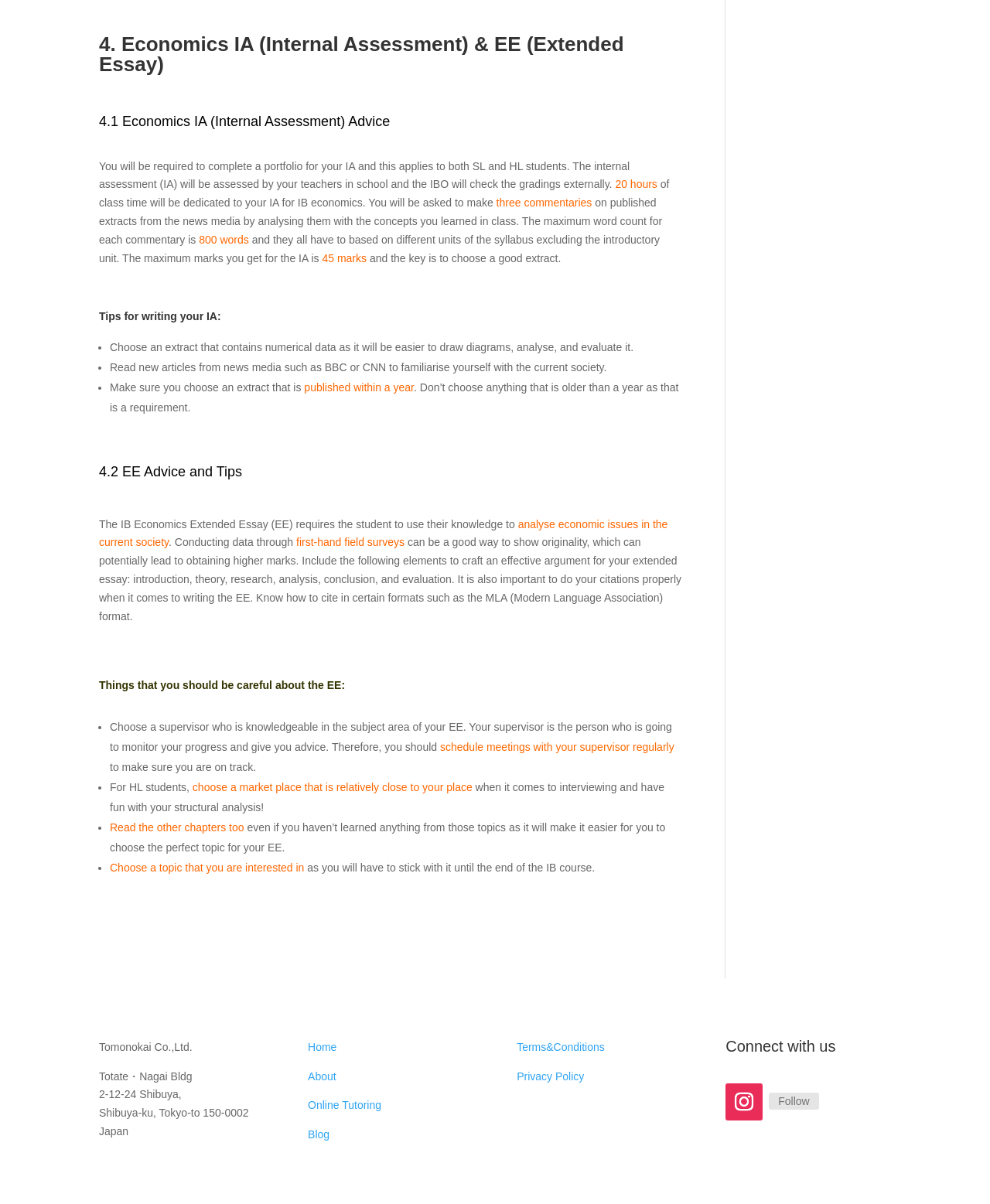What is the purpose of the IB Economics Extended Essay?
Please elaborate on the answer to the question with detailed information.

The webpage explains that the purpose of the IB Economics Extended Essay is to analyze economic issues in the current society, as mentioned in the text 'The IB Economics Extended Essay (EE) requires the student to use their knowledge to analyze economic issues in the current society'.